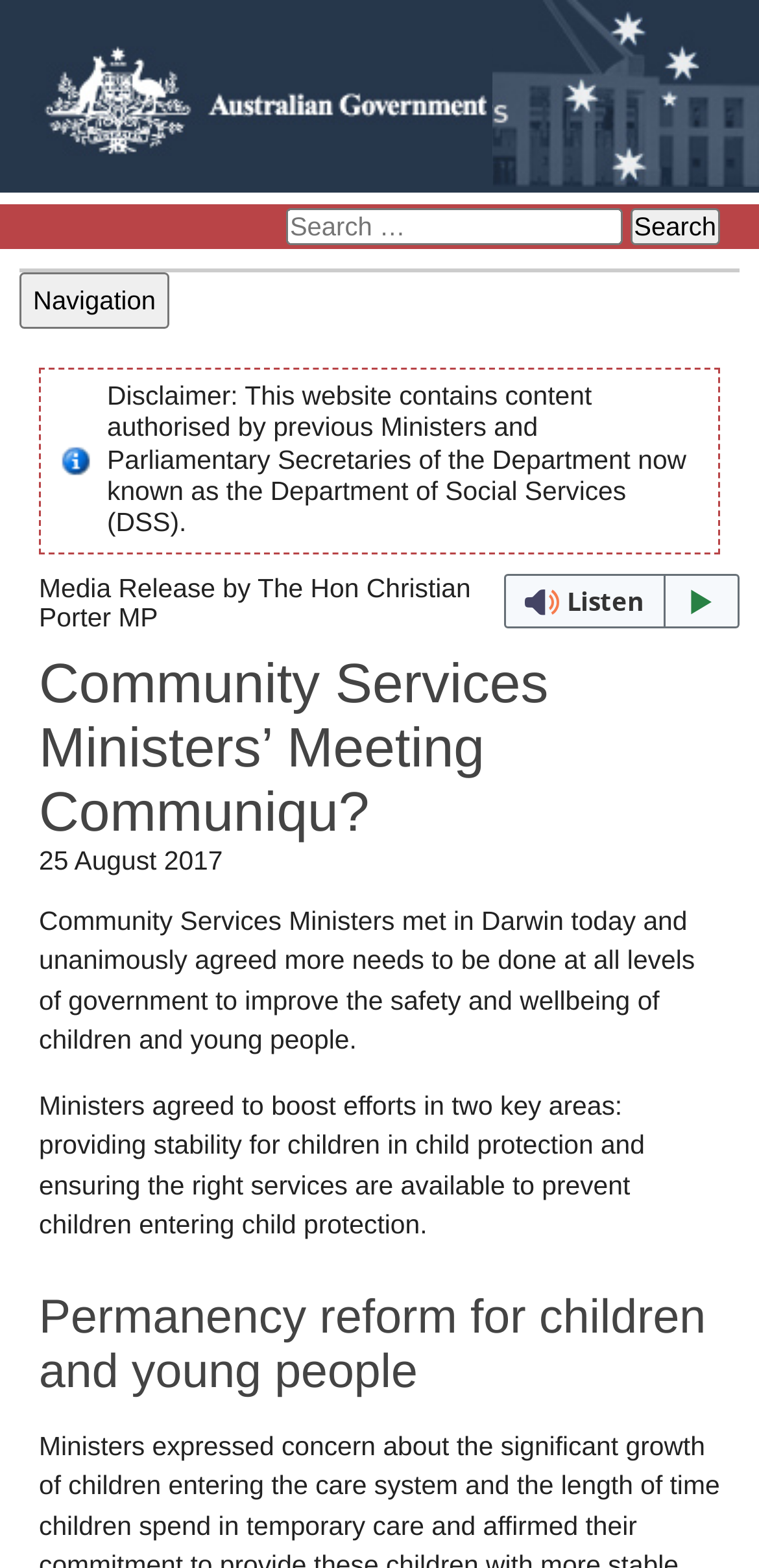Provide your answer in a single word or phrase: 
What is the name of the government?

Australian Government